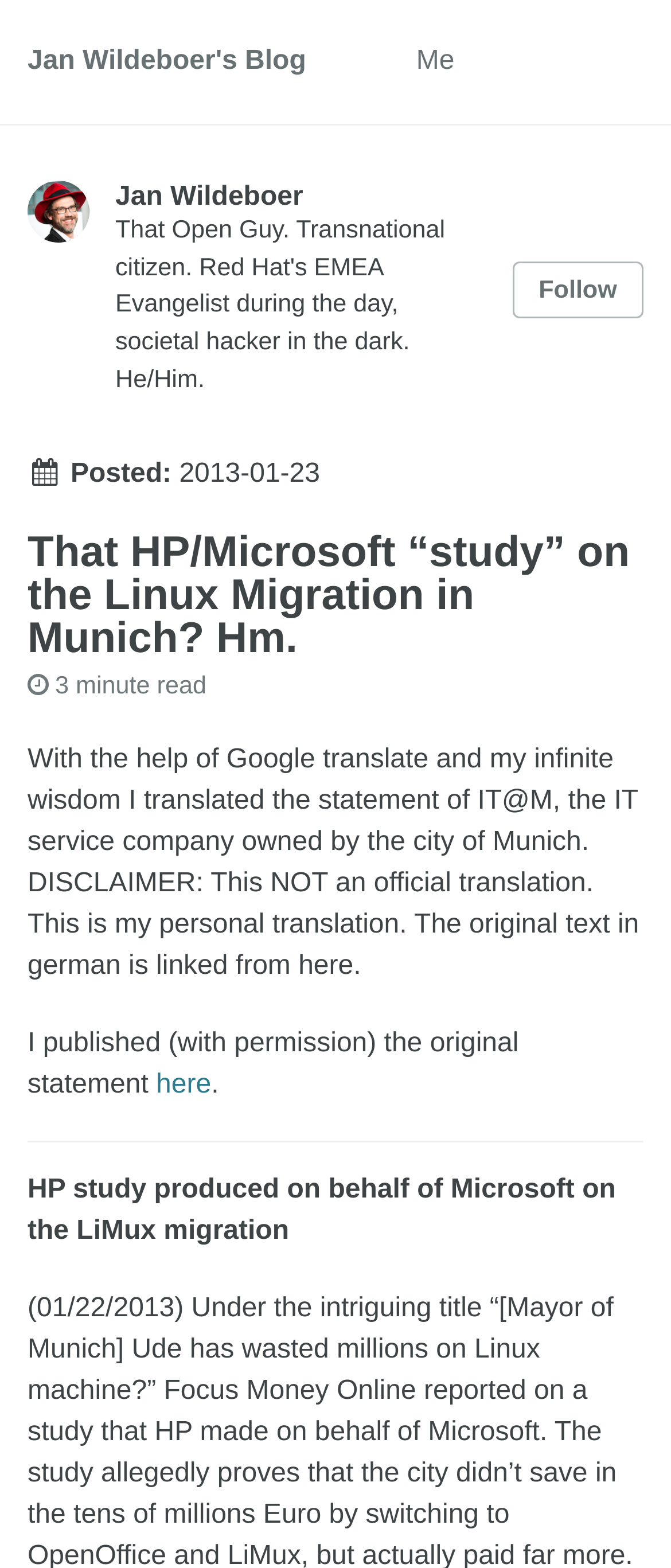What is the topic of the HP study?
Using the visual information, reply with a single word or short phrase.

LiMux migration